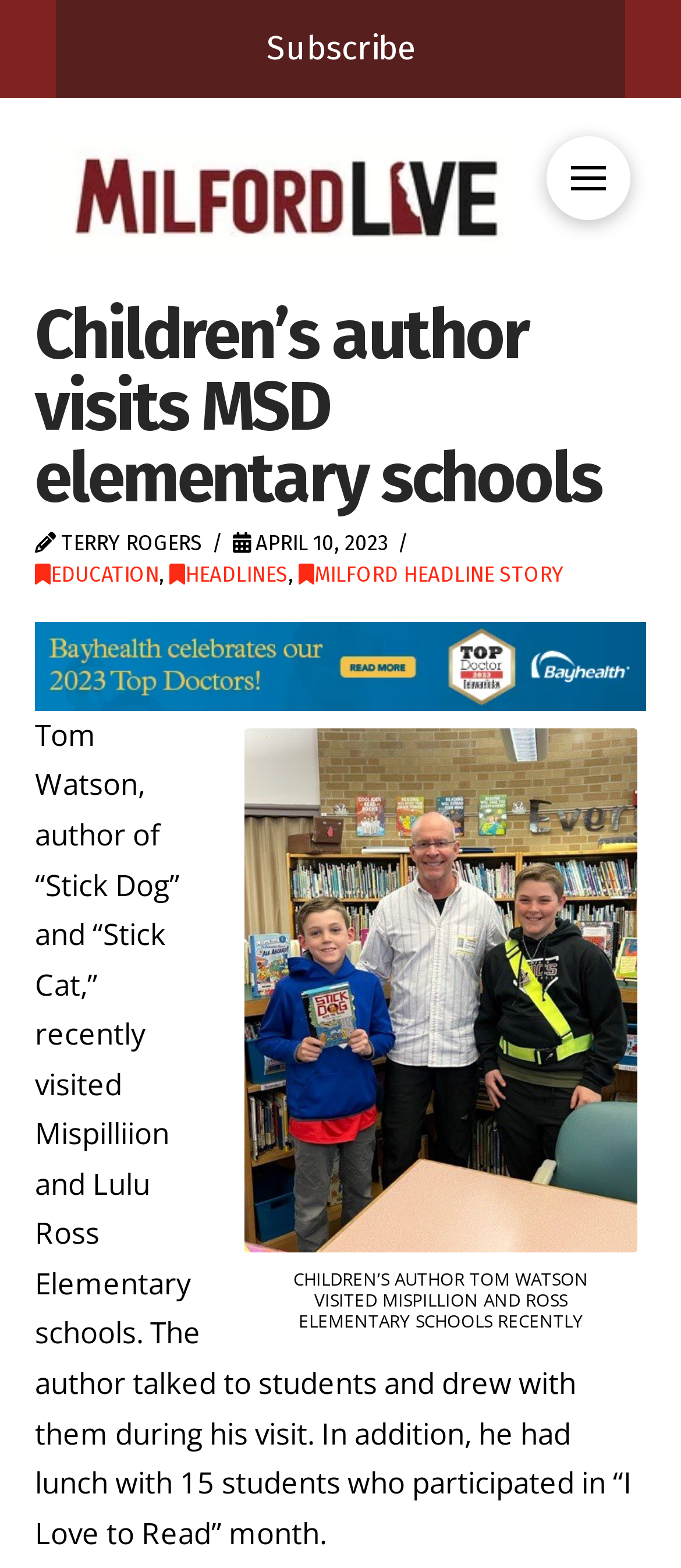How many elementary schools did the author visit?
Respond to the question with a well-detailed and thorough answer.

The answer can be found in the article's content, where it is stated that the author visited 'Mispilliion and Lulu Ross Elementary schools'.